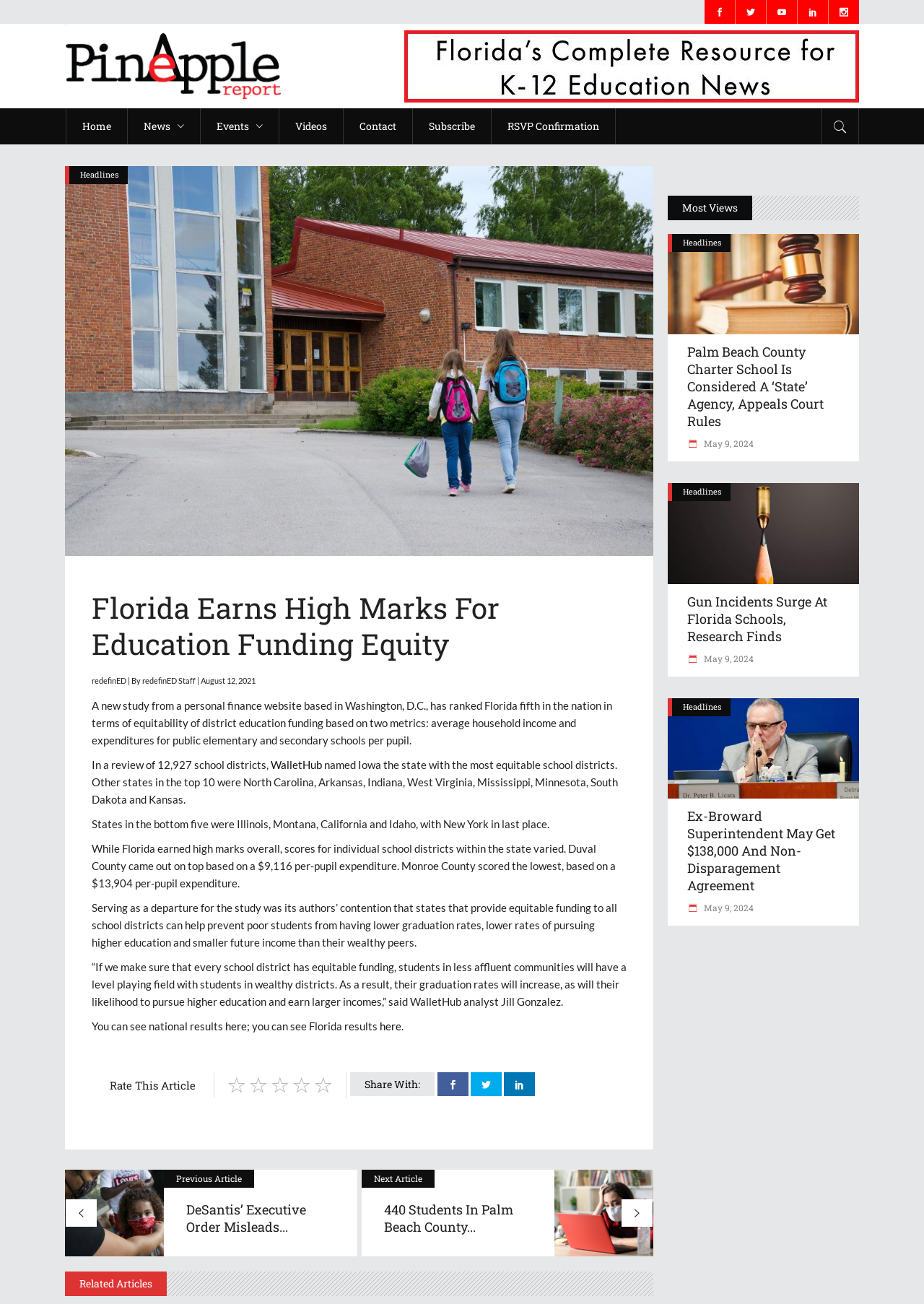What is the name of the website?
Look at the screenshot and respond with a single word or phrase.

Pineapple Report